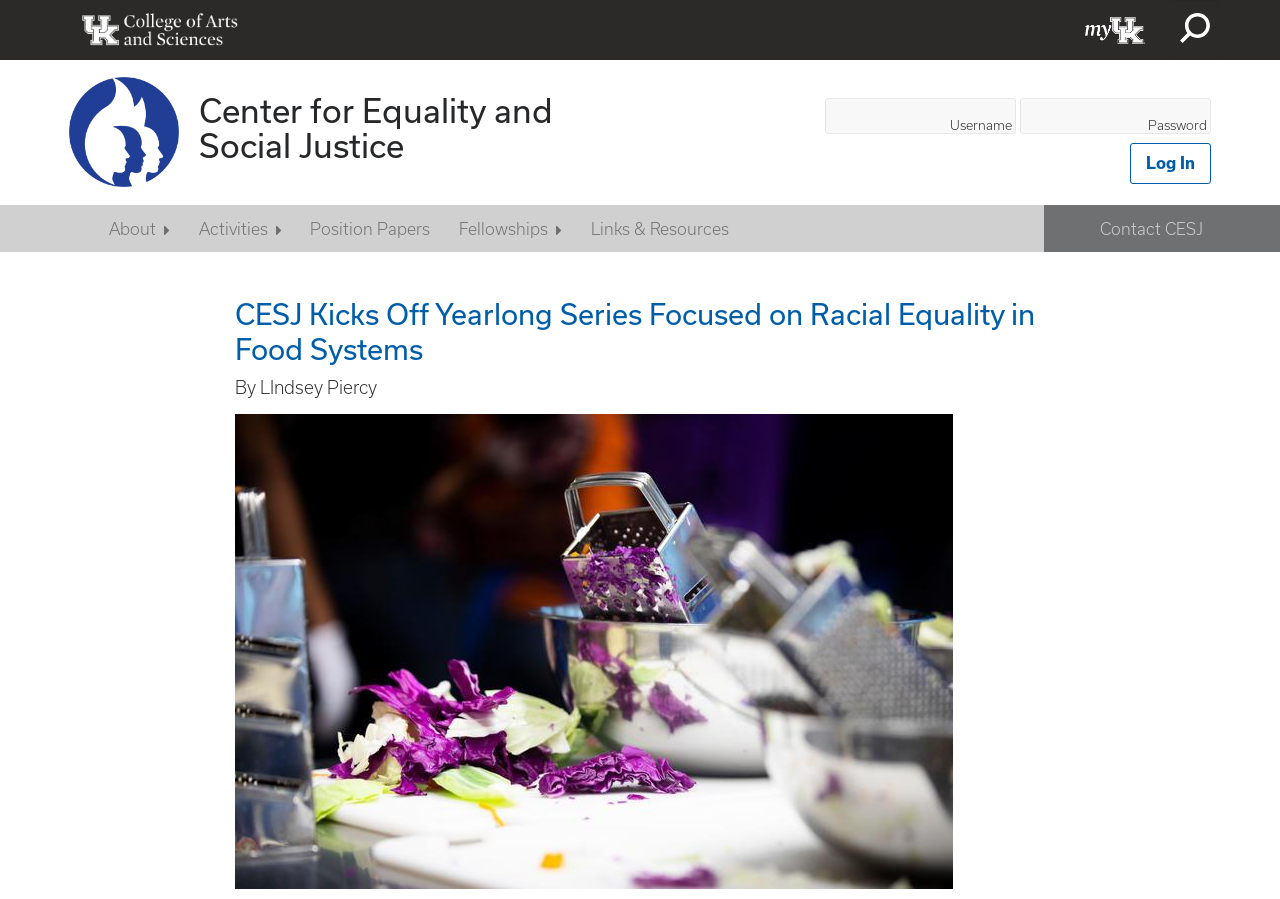Use a single word or phrase to respond to the question:
What is the main topic of the webpage?

Racial equality in food systems